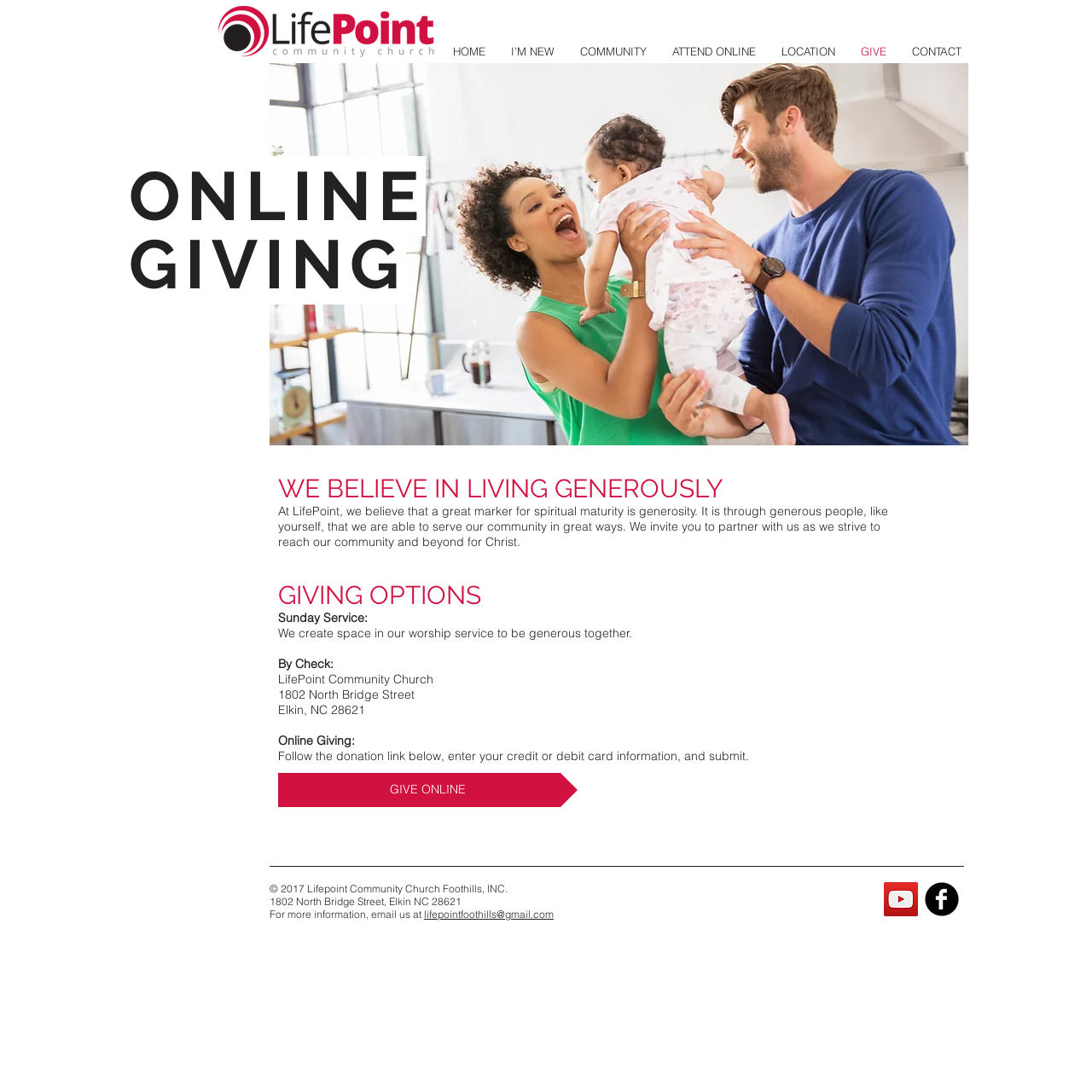Find the bounding box coordinates for the HTML element specified by: "ATTEND ONLINE".

[0.604, 0.032, 0.704, 0.062]